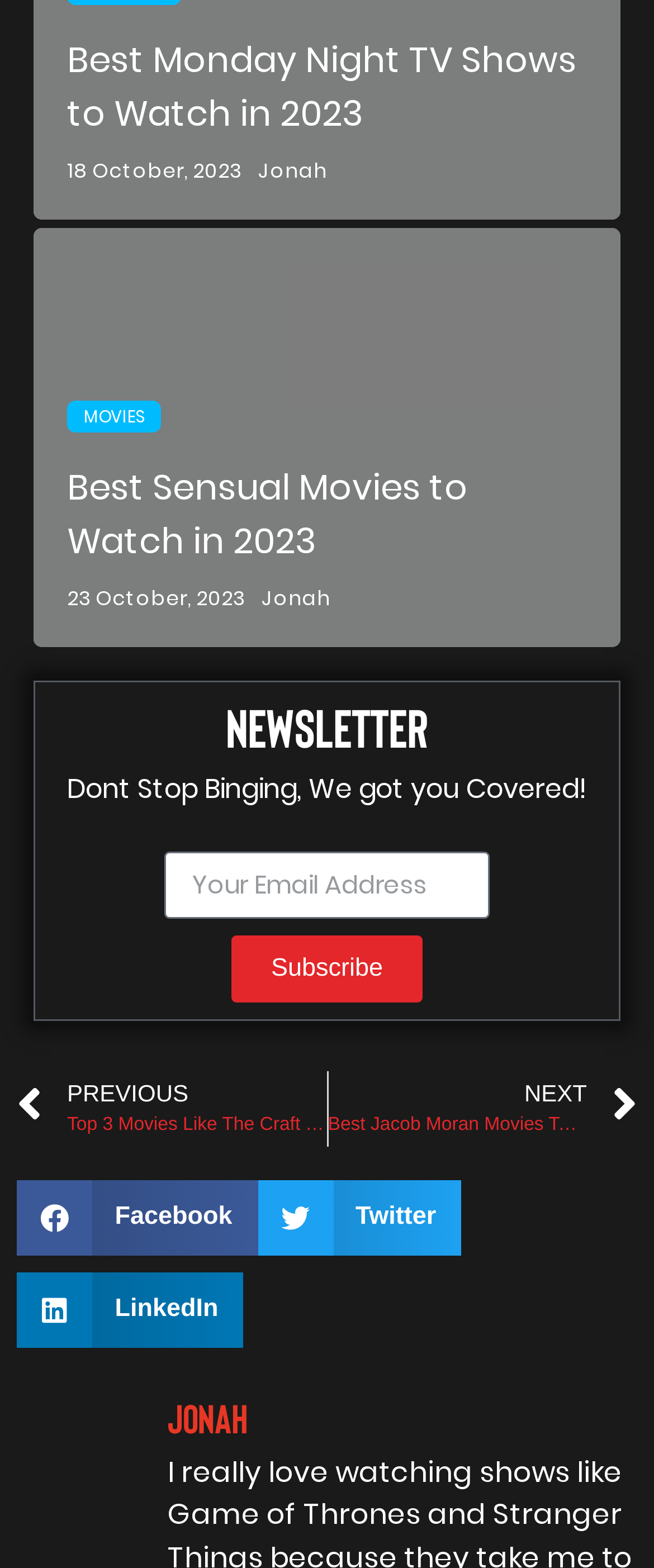Using the description: "name="form_fields[email]" placeholder="Your Email Address"", determine the UI element's bounding box coordinates. Ensure the coordinates are in the format of four float numbers between 0 and 1, i.e., [left, top, right, bottom].

[0.25, 0.543, 0.75, 0.586]